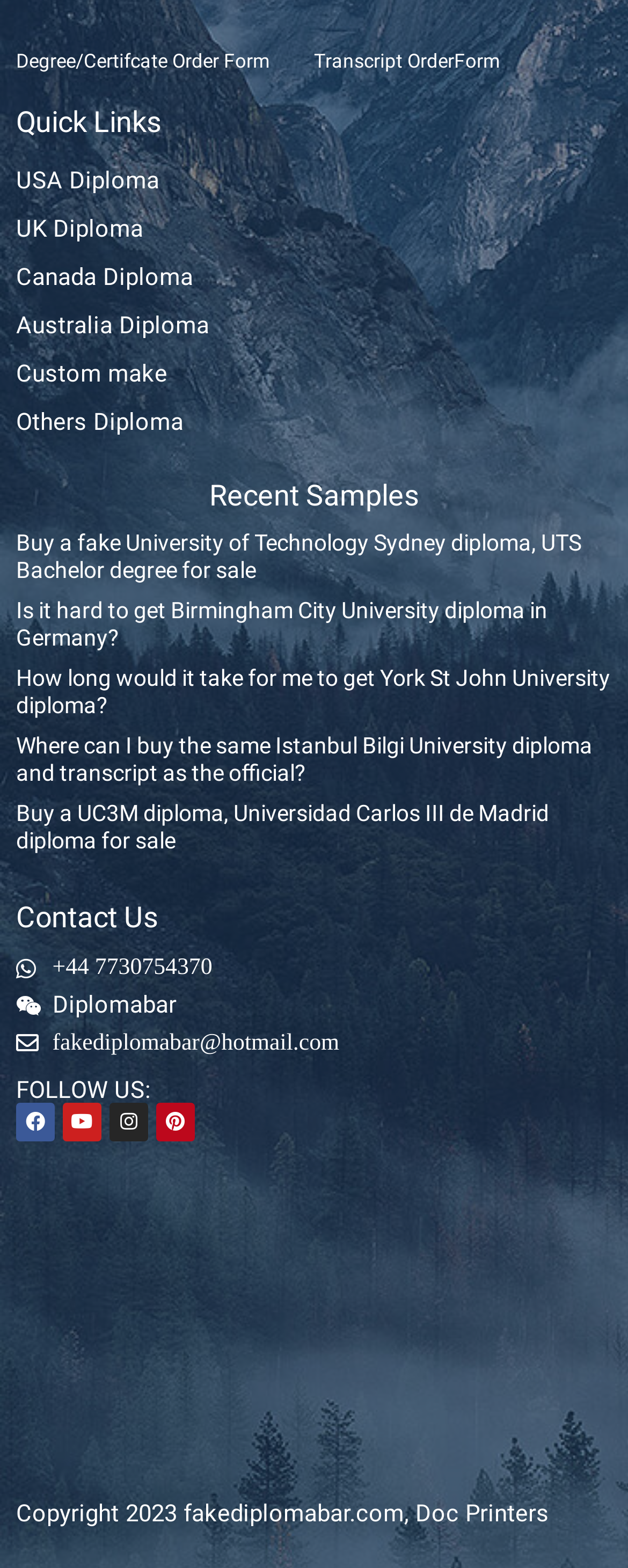Please determine the bounding box of the UI element that matches this description: Degree/Certifcate Order Form. The coordinates should be given as (top-left x, top-left y, bottom-right x, bottom-right y), with all values between 0 and 1.

[0.026, 0.032, 0.431, 0.046]